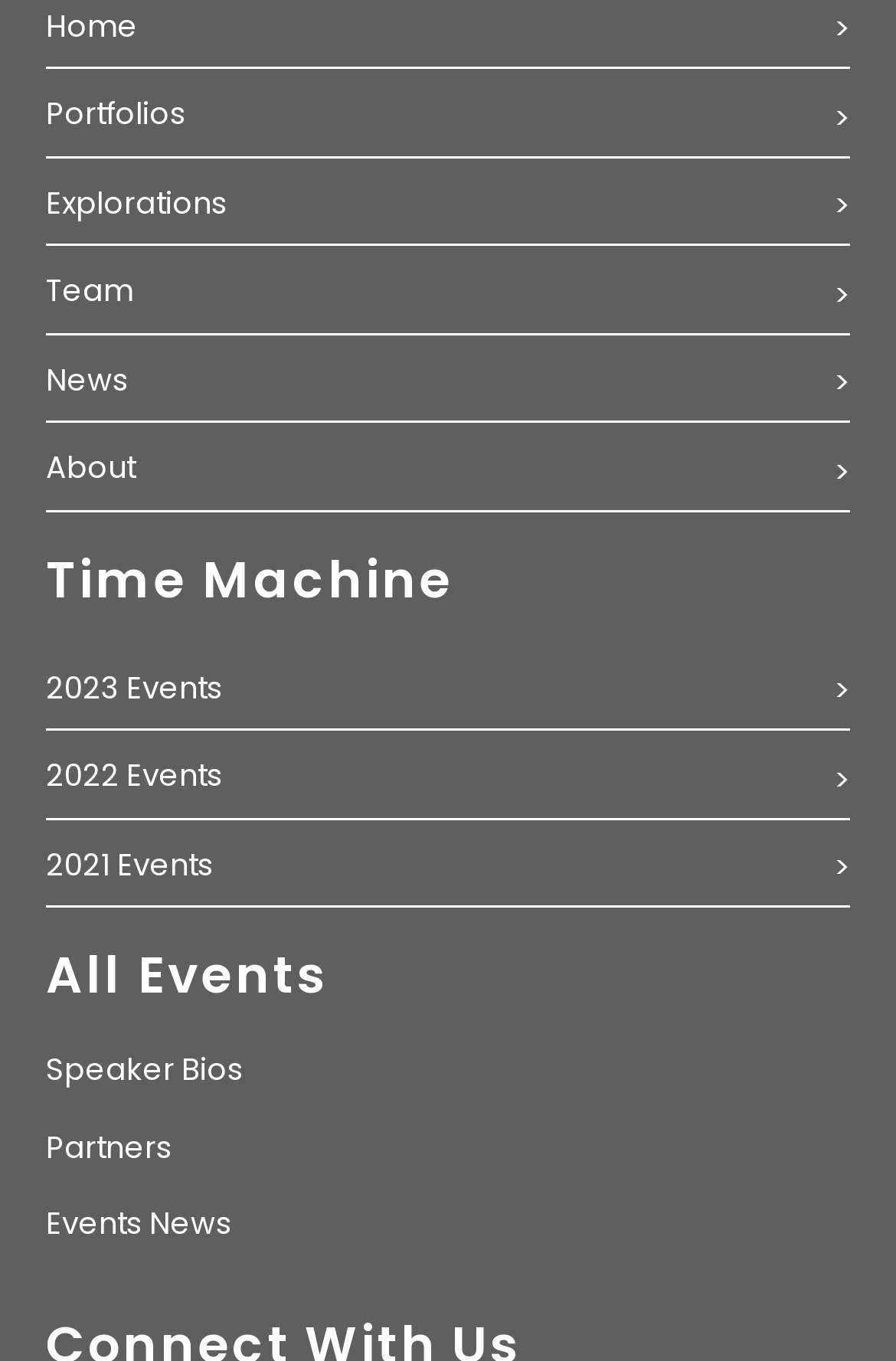Please specify the bounding box coordinates of the region to click in order to perform the following instruction: "check news".

[0.051, 0.263, 0.144, 0.295]